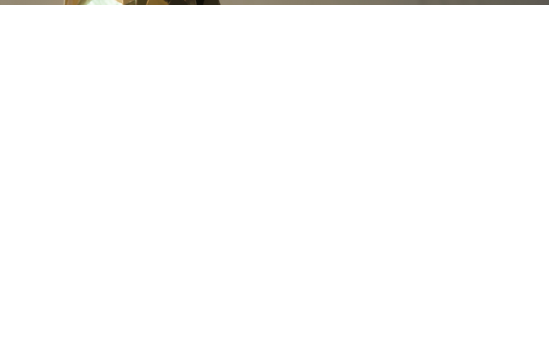Are the elements in the installation handmade?
Analyze the image and provide a thorough answer to the question.

The caption suggests that the installation likely includes handmade elements, such as record players or radios, ingeniously crafted from found objects like sticks and twigs, implying that they are handmade.